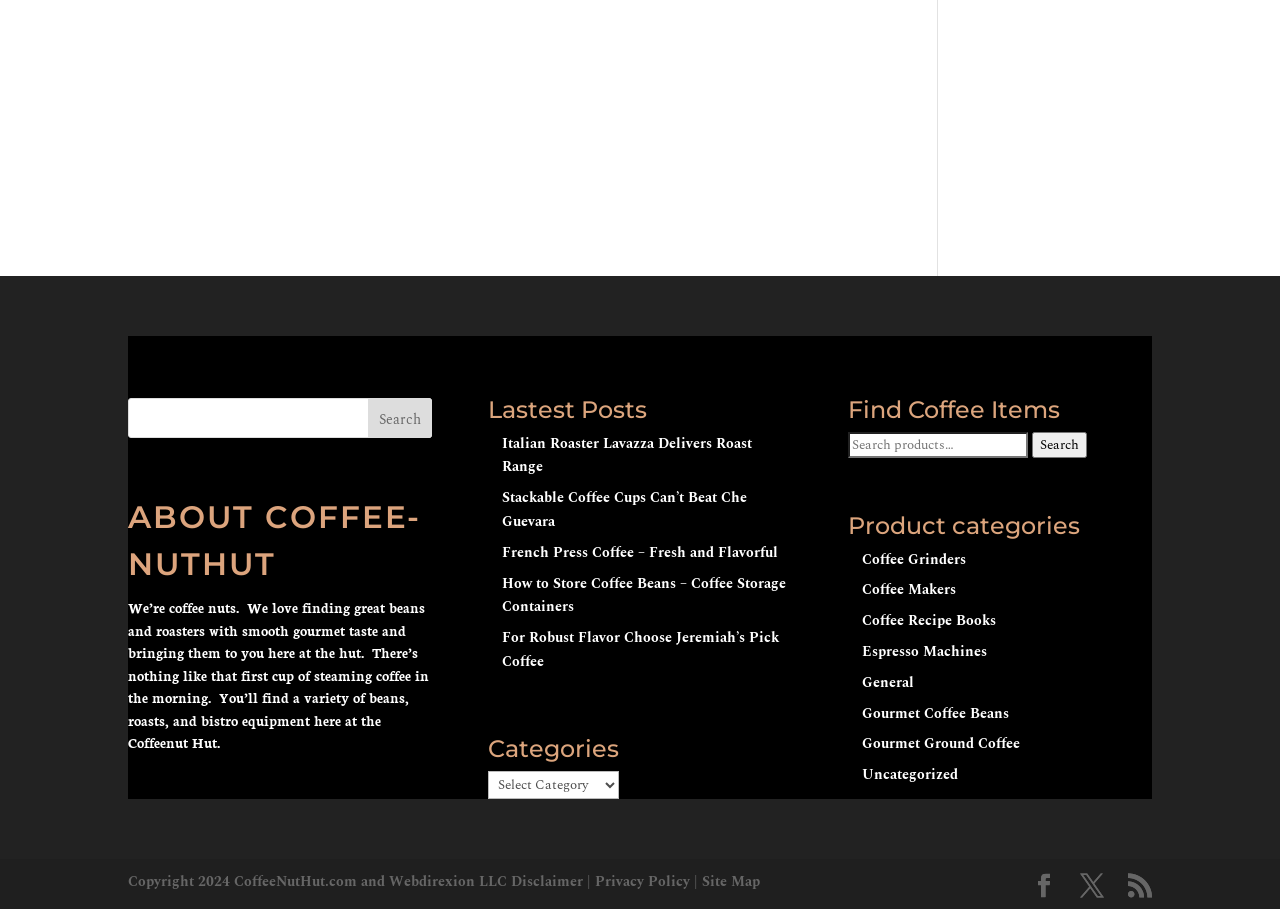Locate the bounding box coordinates of the element that should be clicked to fulfill the instruction: "Select a coffee category".

[0.674, 0.604, 0.755, 0.627]